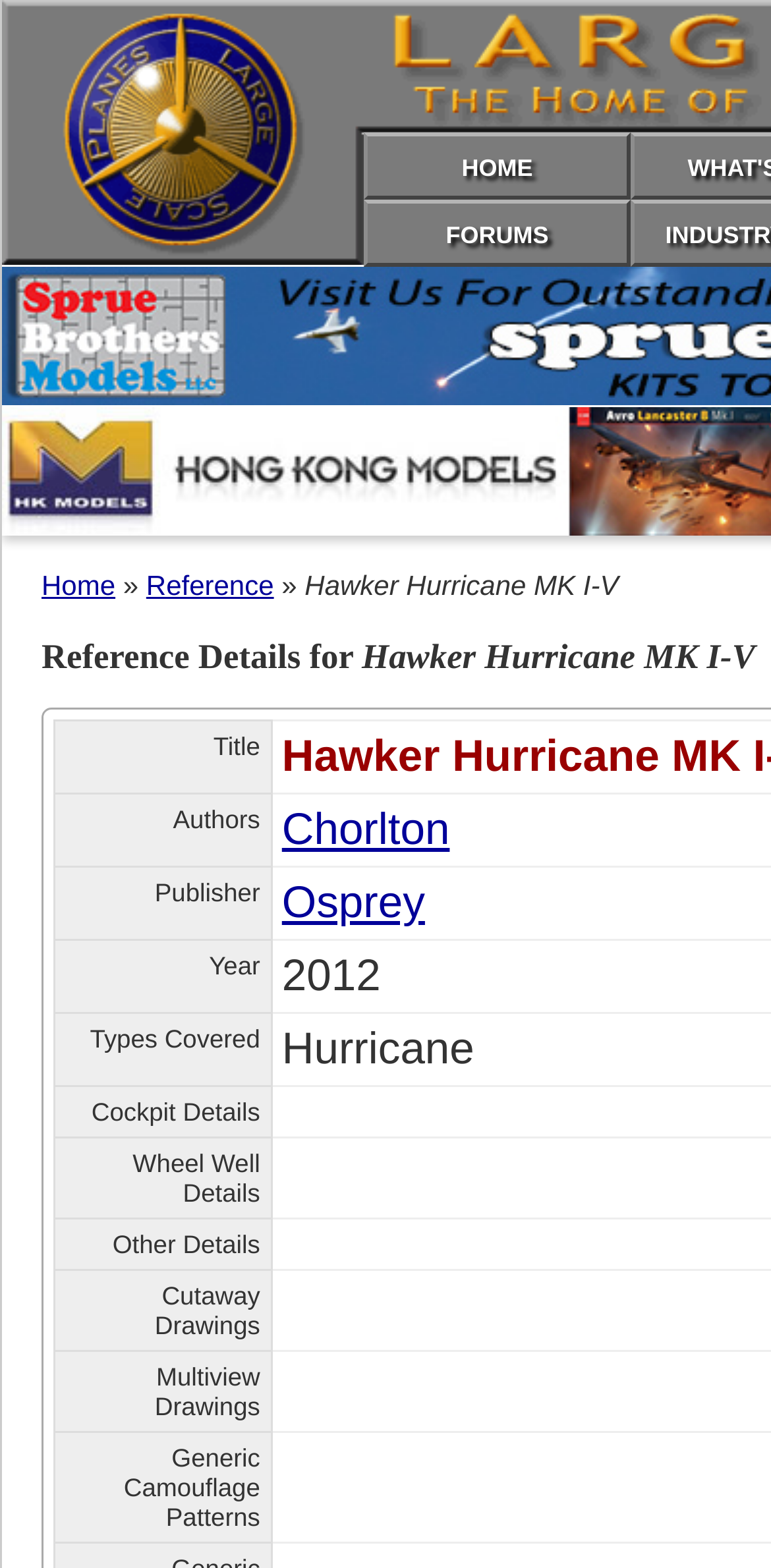Provide a one-word or one-phrase answer to the question:
How many grid cells are there?

15